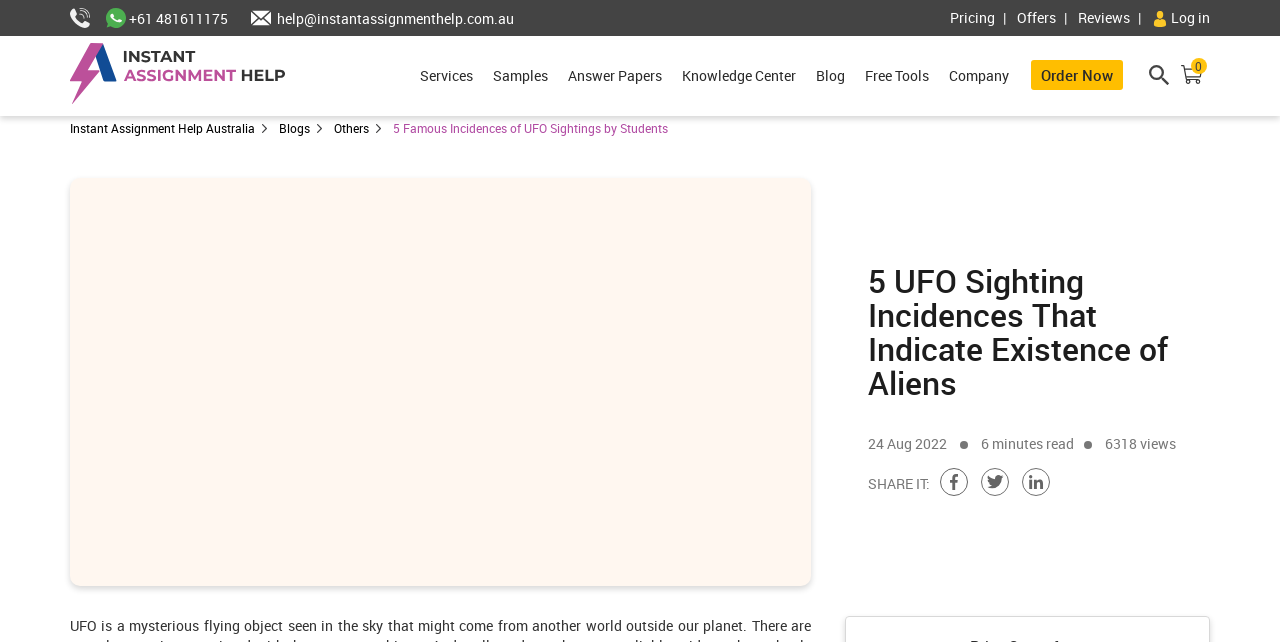Locate the bounding box coordinates of the segment that needs to be clicked to meet this instruction: "Click the login button".

[0.9, 0.013, 0.945, 0.042]